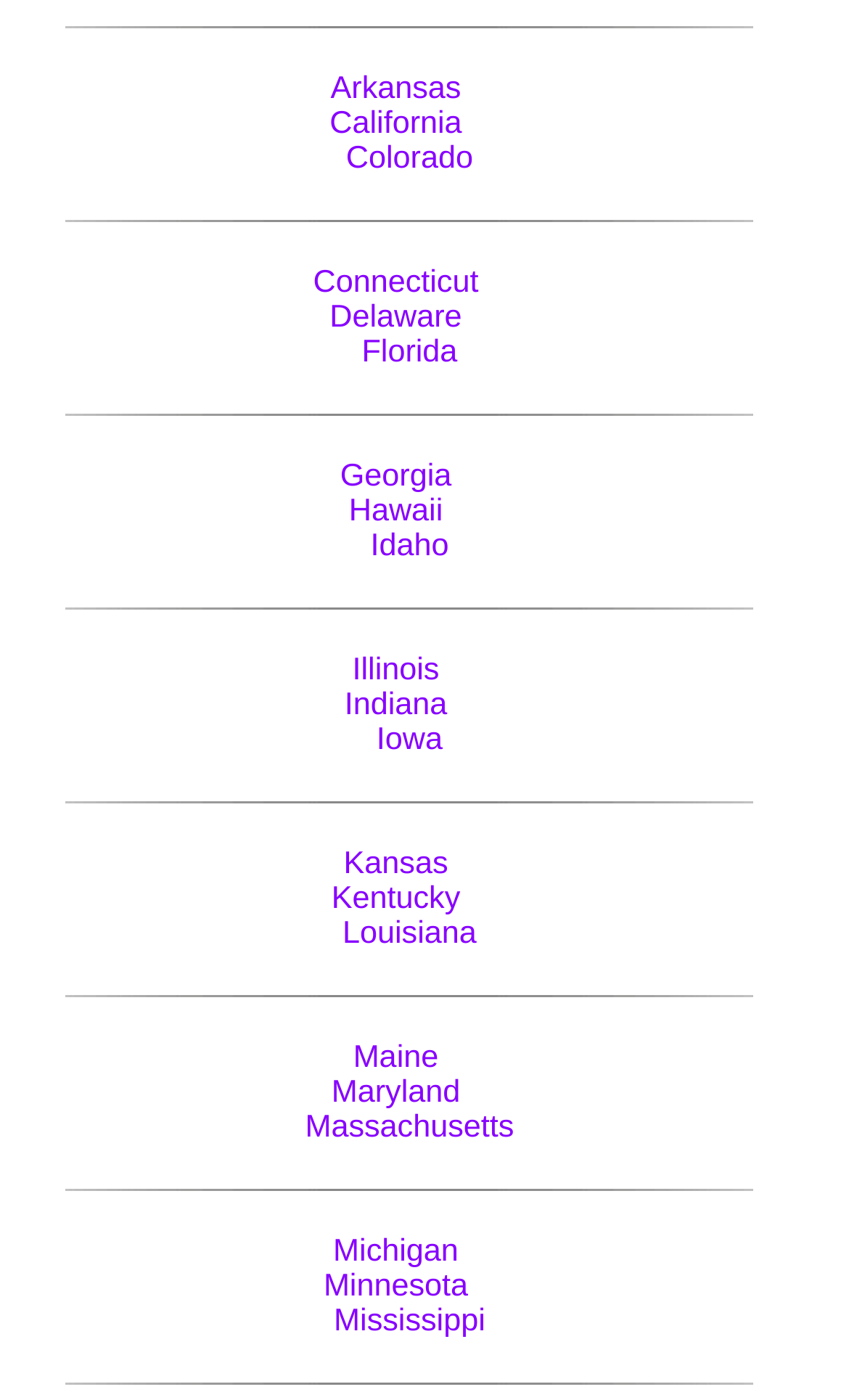Please locate the clickable area by providing the bounding box coordinates to follow this instruction: "Explore Colorado".

[0.408, 0.101, 0.557, 0.126]